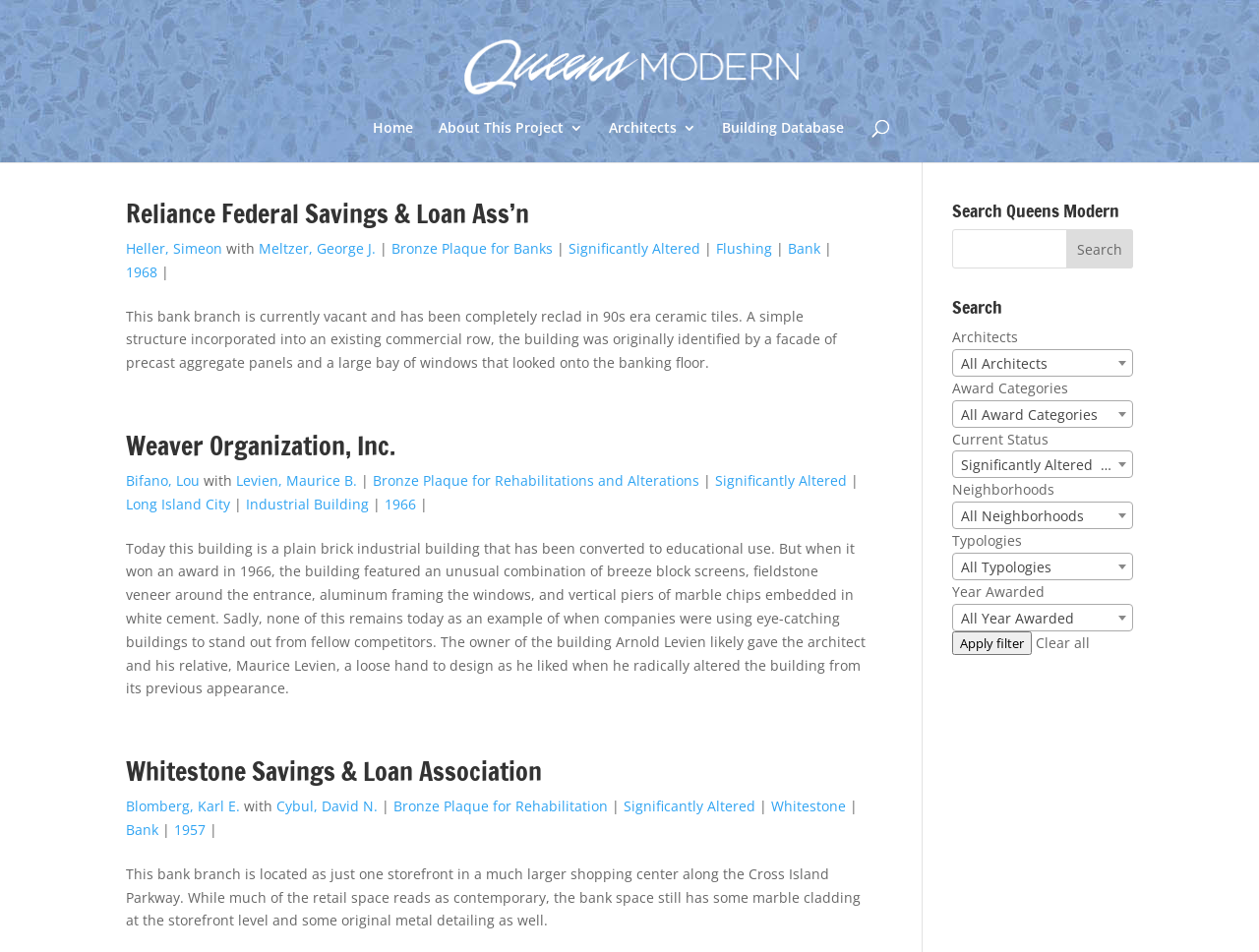Can you determine the bounding box coordinates of the area that needs to be clicked to fulfill the following instruction: "Select an architect from the dropdown"?

[0.756, 0.367, 0.9, 0.395]